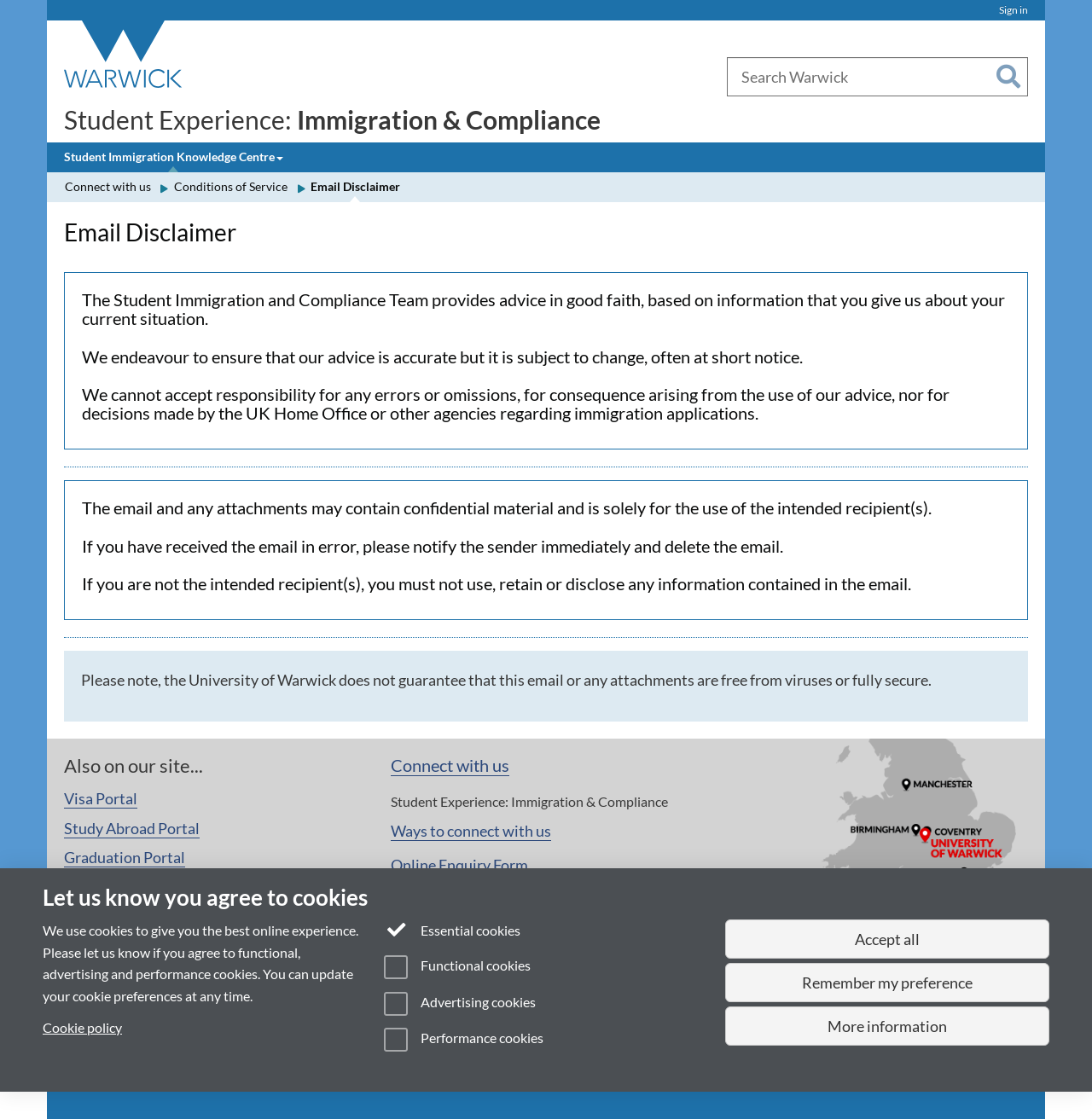Highlight the bounding box coordinates of the element you need to click to perform the following instruction: "Contact Immigration & Compliance."

[0.115, 0.927, 0.224, 0.939]